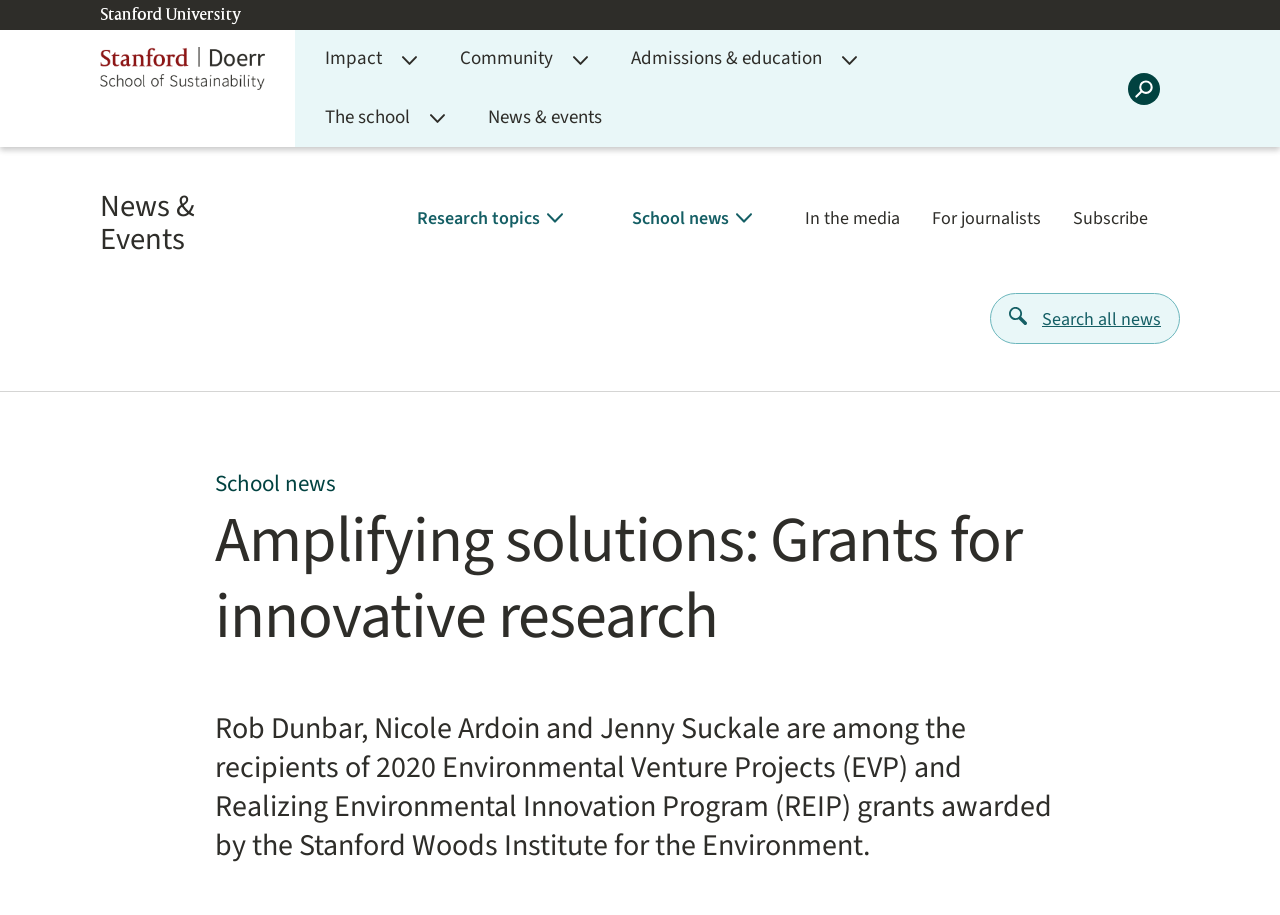Pinpoint the bounding box coordinates of the clickable area needed to execute the instruction: "Search for something". The coordinates should be specified as four float numbers between 0 and 1, i.e., [left, top, right, bottom].

[0.881, 0.079, 0.906, 0.114]